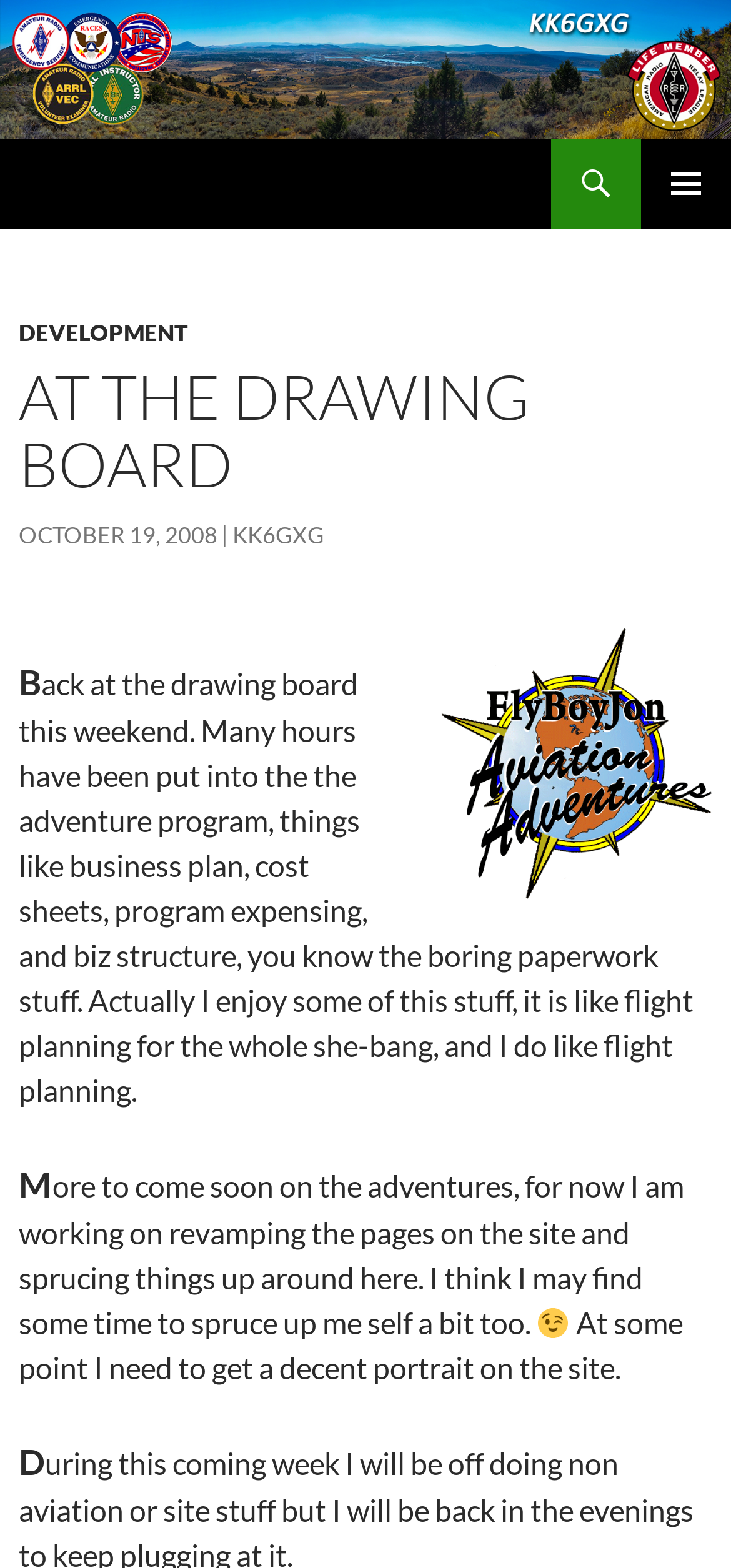Please respond in a single word or phrase: 
What is the author's feeling about paperwork?

Enjoyment